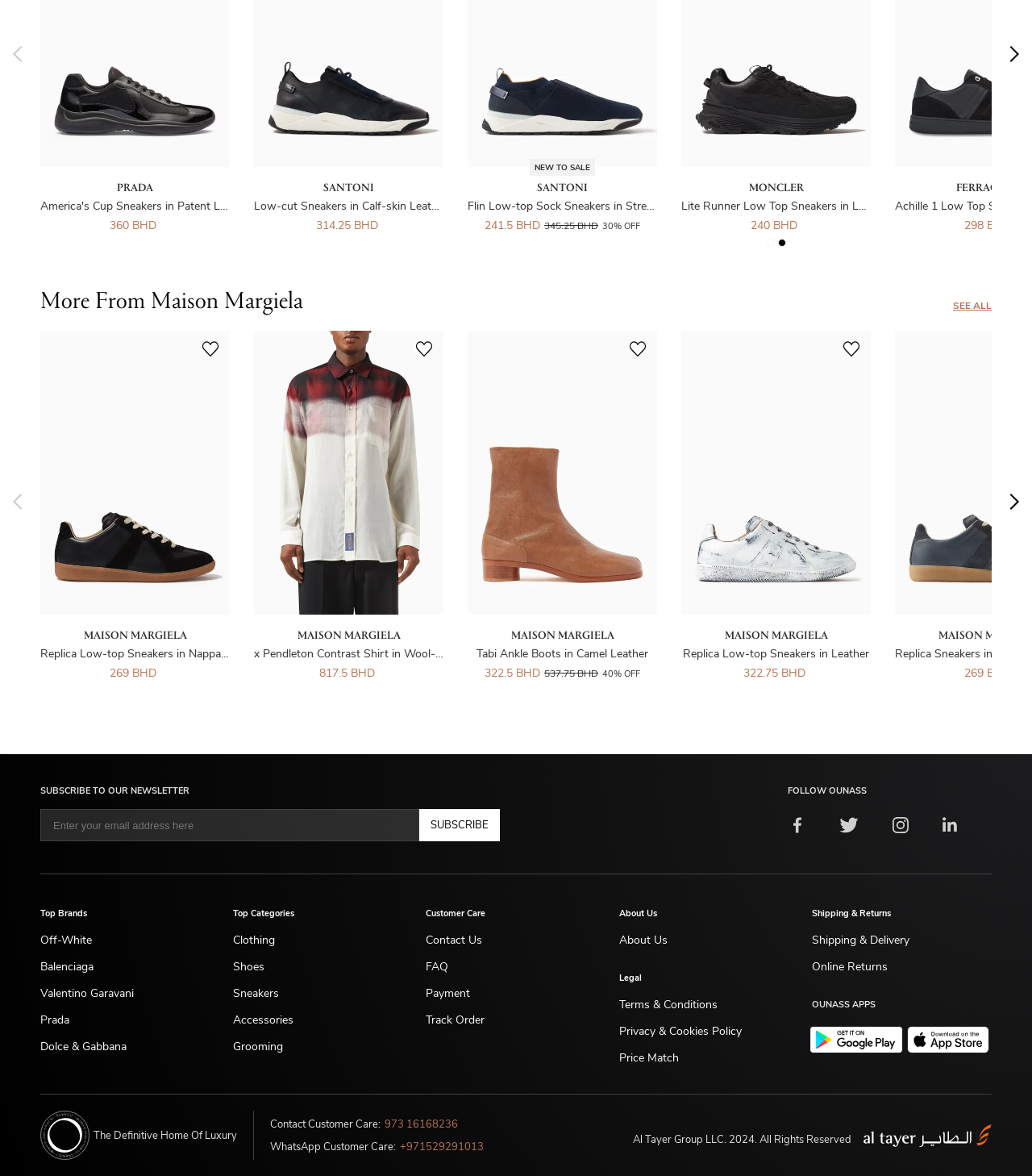Locate the bounding box coordinates of the element that needs to be clicked to carry out the instruction: "View Replica Low-top Sneakers in Nappa & Suede product details". The coordinates should be given as four float numbers ranging from 0 to 1, i.e., [left, top, right, bottom].

[0.039, 0.281, 0.223, 0.579]